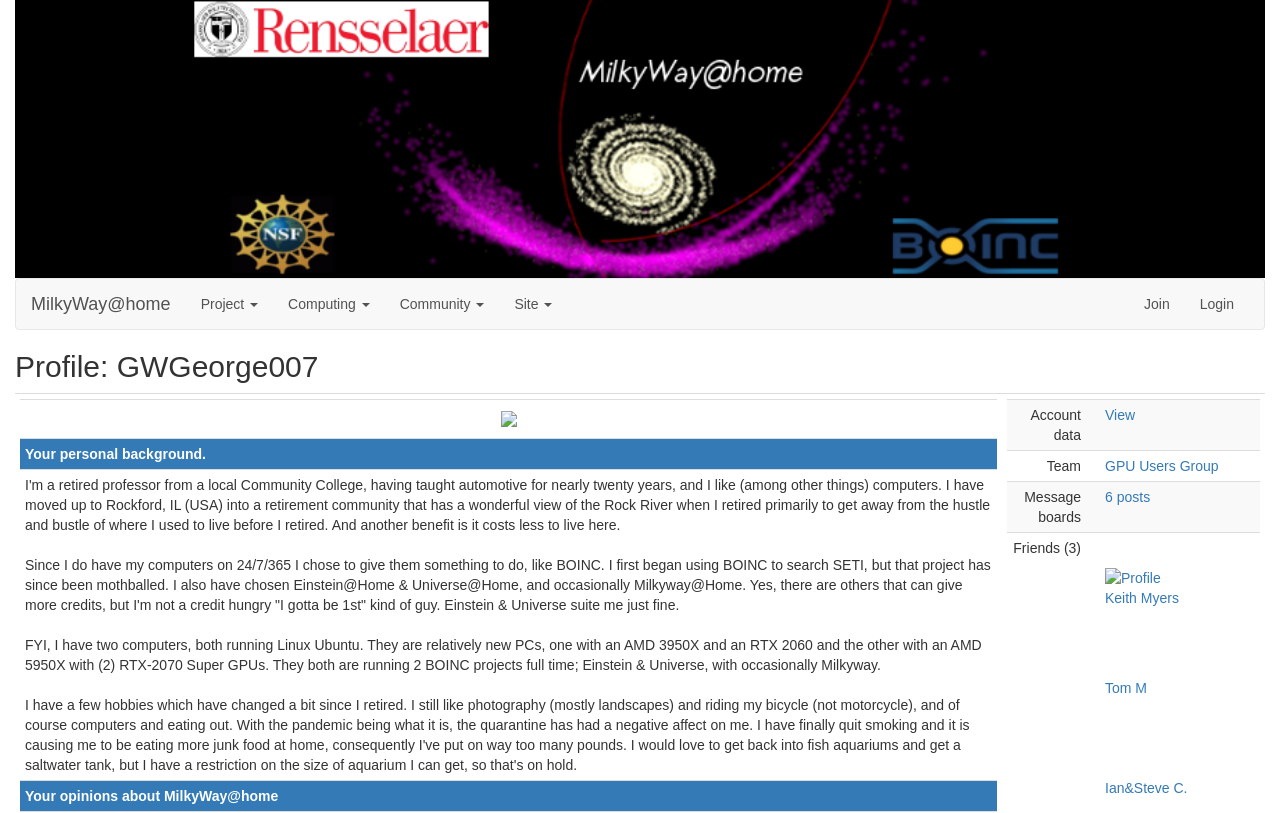How many posts has the user made on the message boards?
Please interpret the details in the image and answer the question thoroughly.

The number of posts can be found in the 'Message boards' section, which lists '6 posts' as the number of posts the user has made.